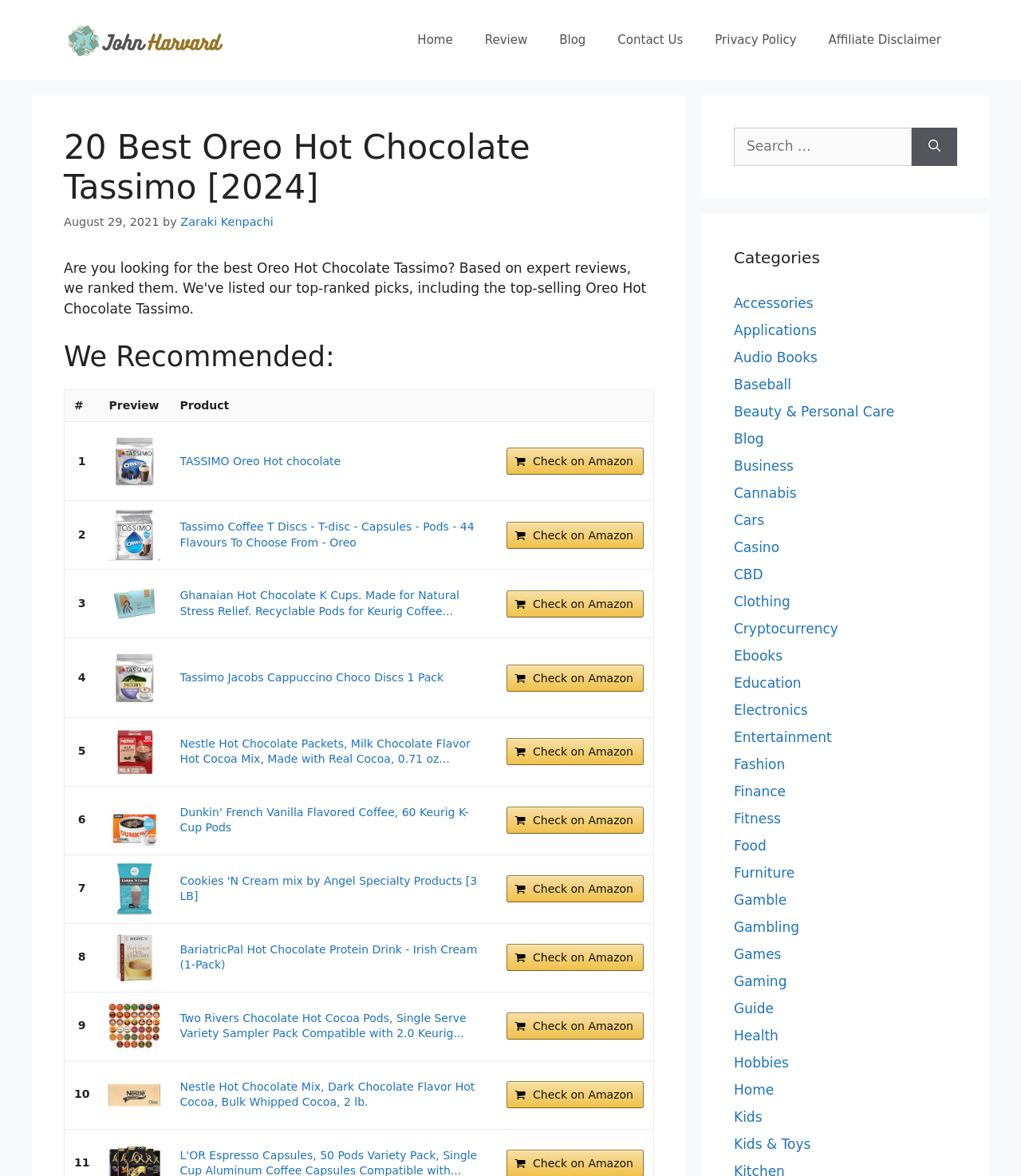What is the date of publication of the webpage?
Relying on the image, give a concise answer in one word or a brief phrase.

August 29, 2021